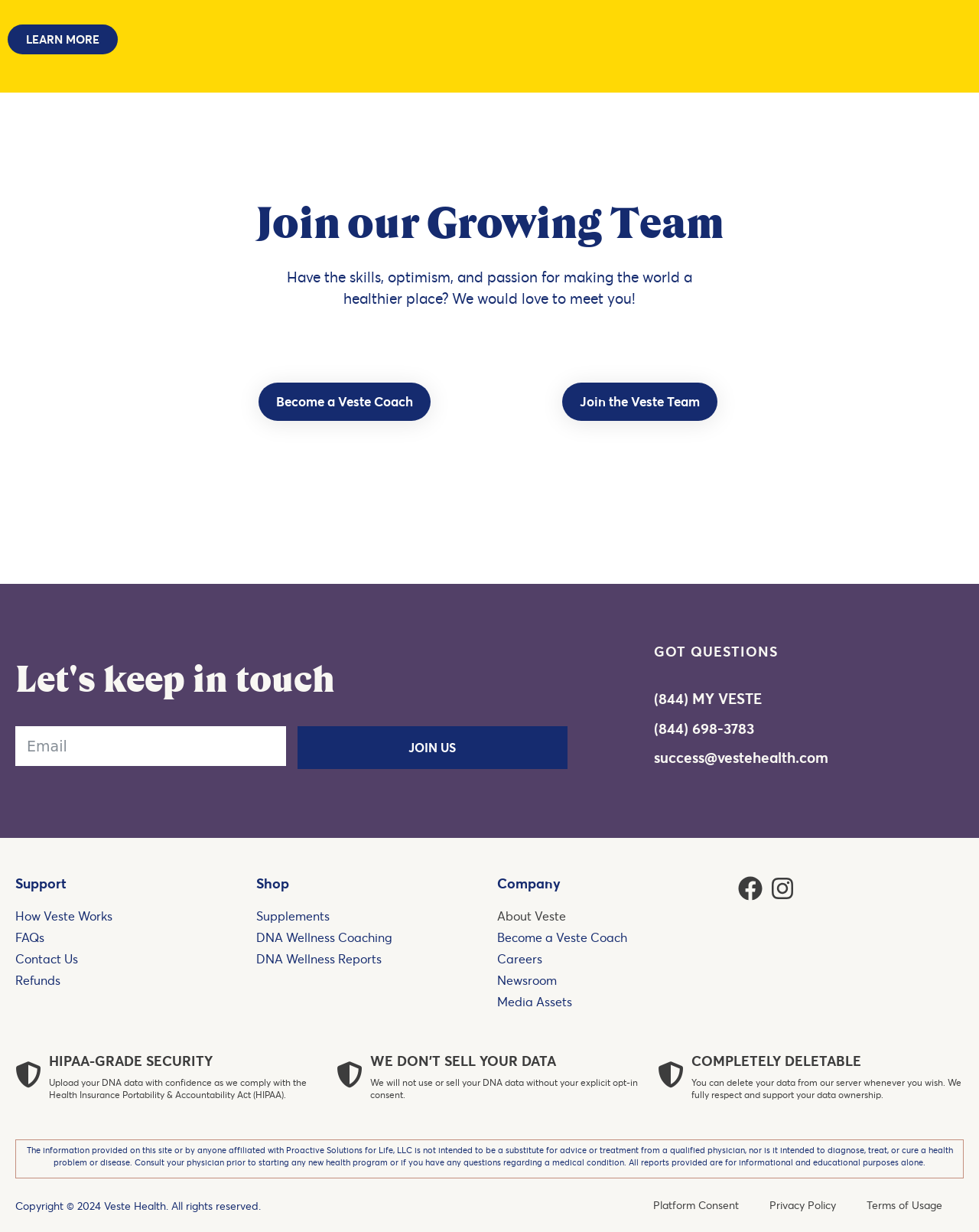Locate the bounding box coordinates of the area you need to click to fulfill this instruction: 'Subscribe with email'. The coordinates must be in the form of four float numbers ranging from 0 to 1: [left, top, right, bottom].

[0.016, 0.589, 0.292, 0.622]